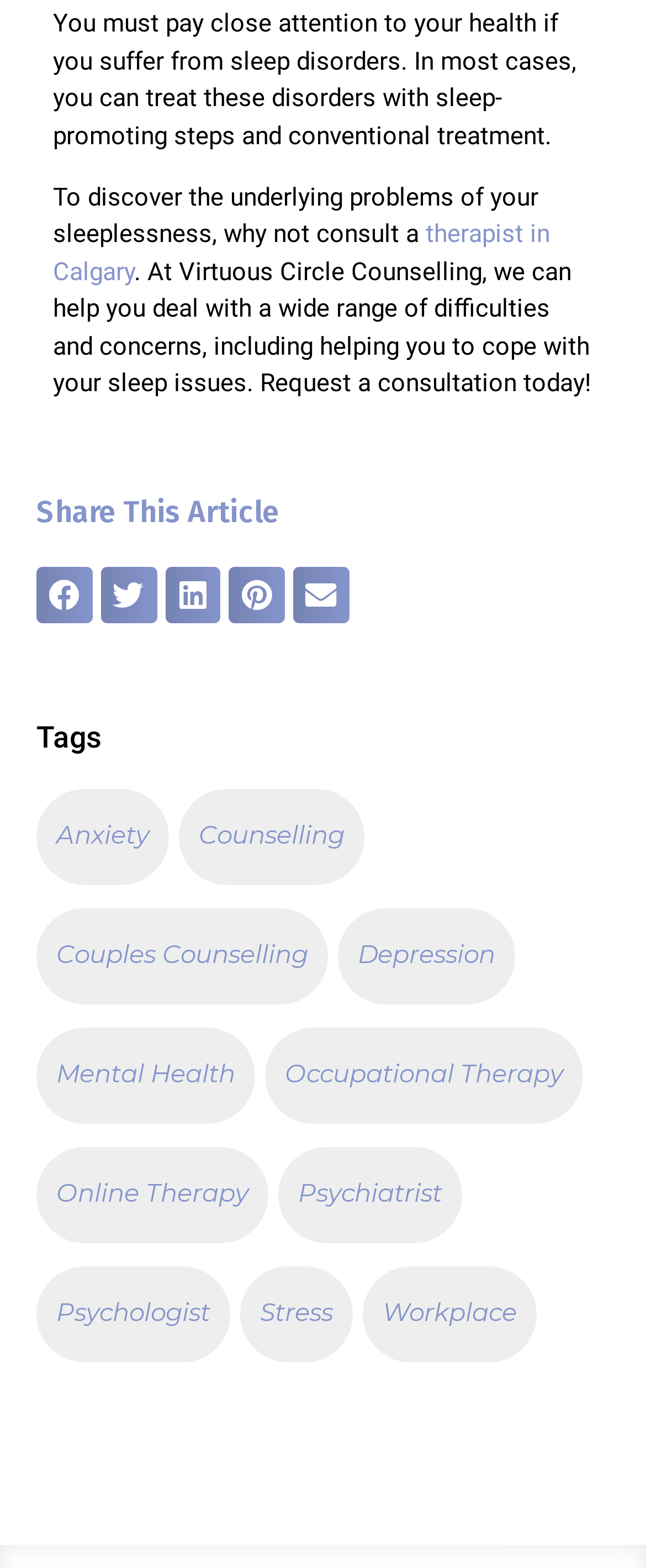Provide the bounding box coordinates for the UI element that is described by this text: "aria-label="Share on pinterest"". The coordinates should be in the form of four float numbers between 0 and 1: [left, top, right, bottom].

[0.354, 0.362, 0.441, 0.397]